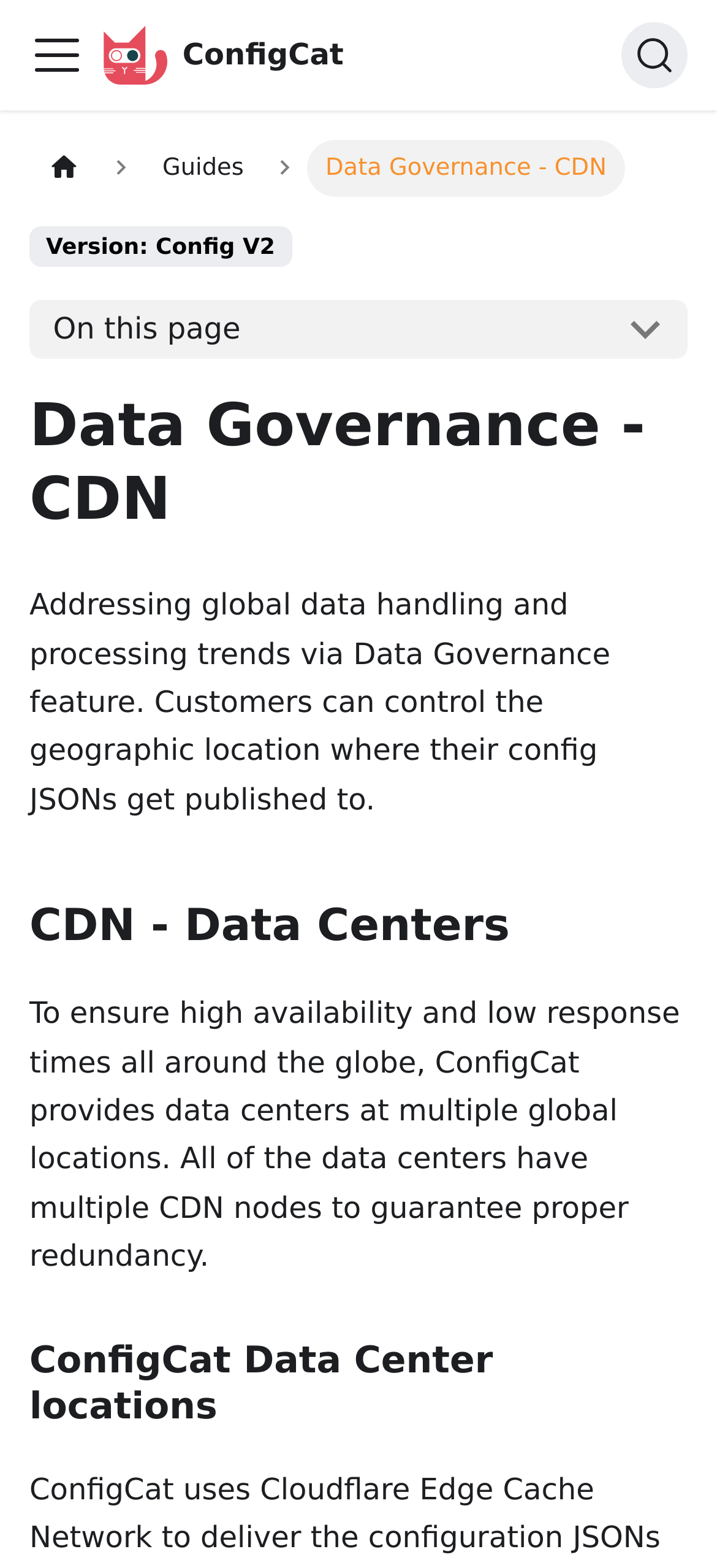What is the version of ConfigCat mentioned on the webpage?
Please respond to the question with as much detail as possible.

The webpage displays the text 'Version: Config V2', indicating that the current version of ConfigCat is Version 2.